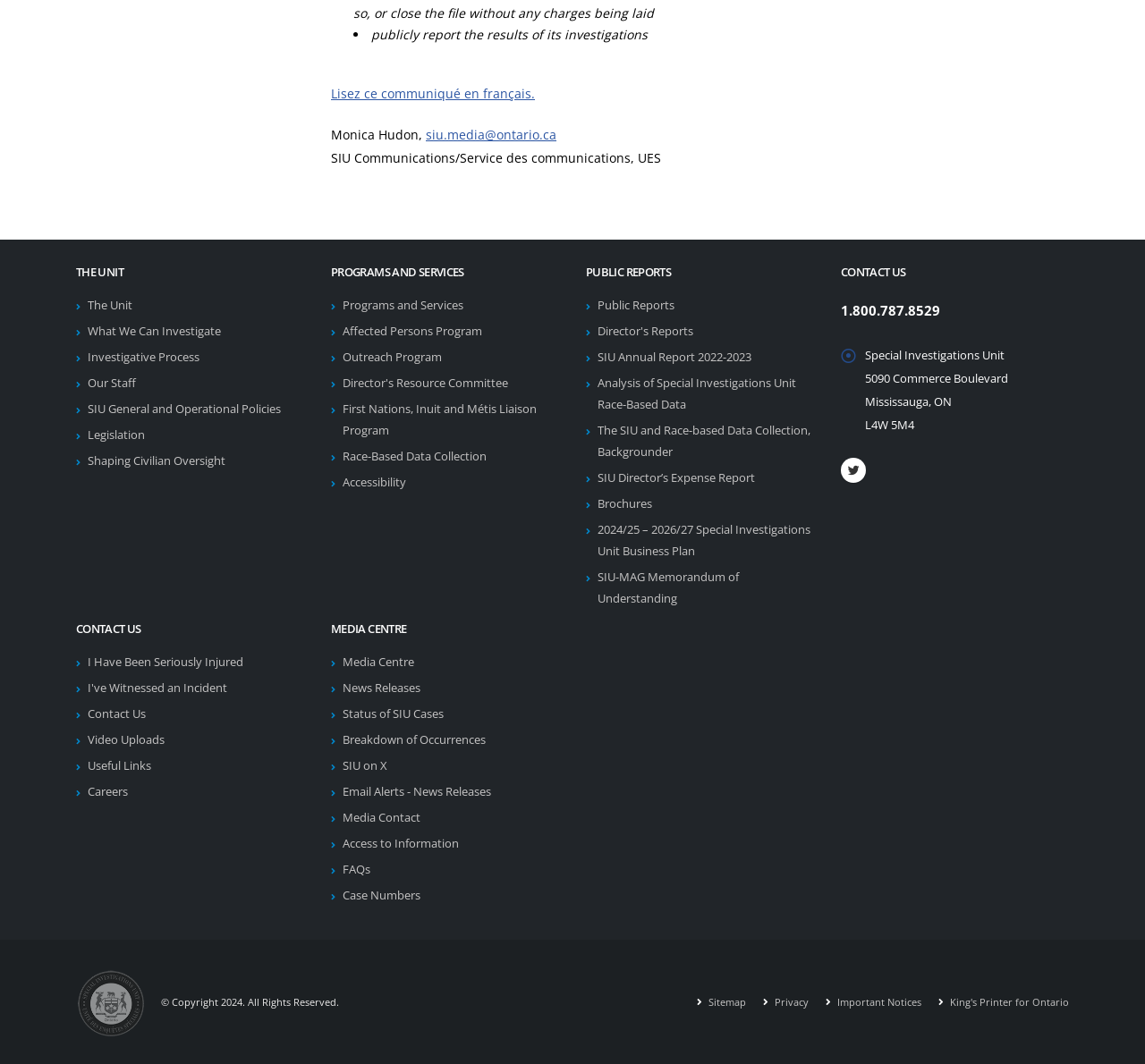Examine the image and give a thorough answer to the following question:
What is the name of the unit?

I found the answer by looking at the heading 'THE UNIT' and the link 'The Unit' which is directly below it, indicating that 'The Unit' is the name of the unit.